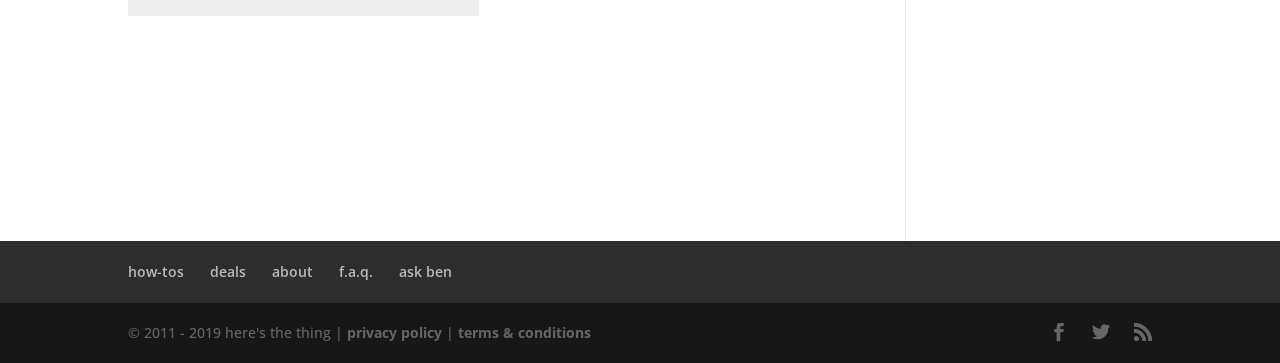Use a single word or phrase to respond to the question:
What are the two important documents linked at the bottom of the webpage?

Privacy Policy and Terms & Conditions